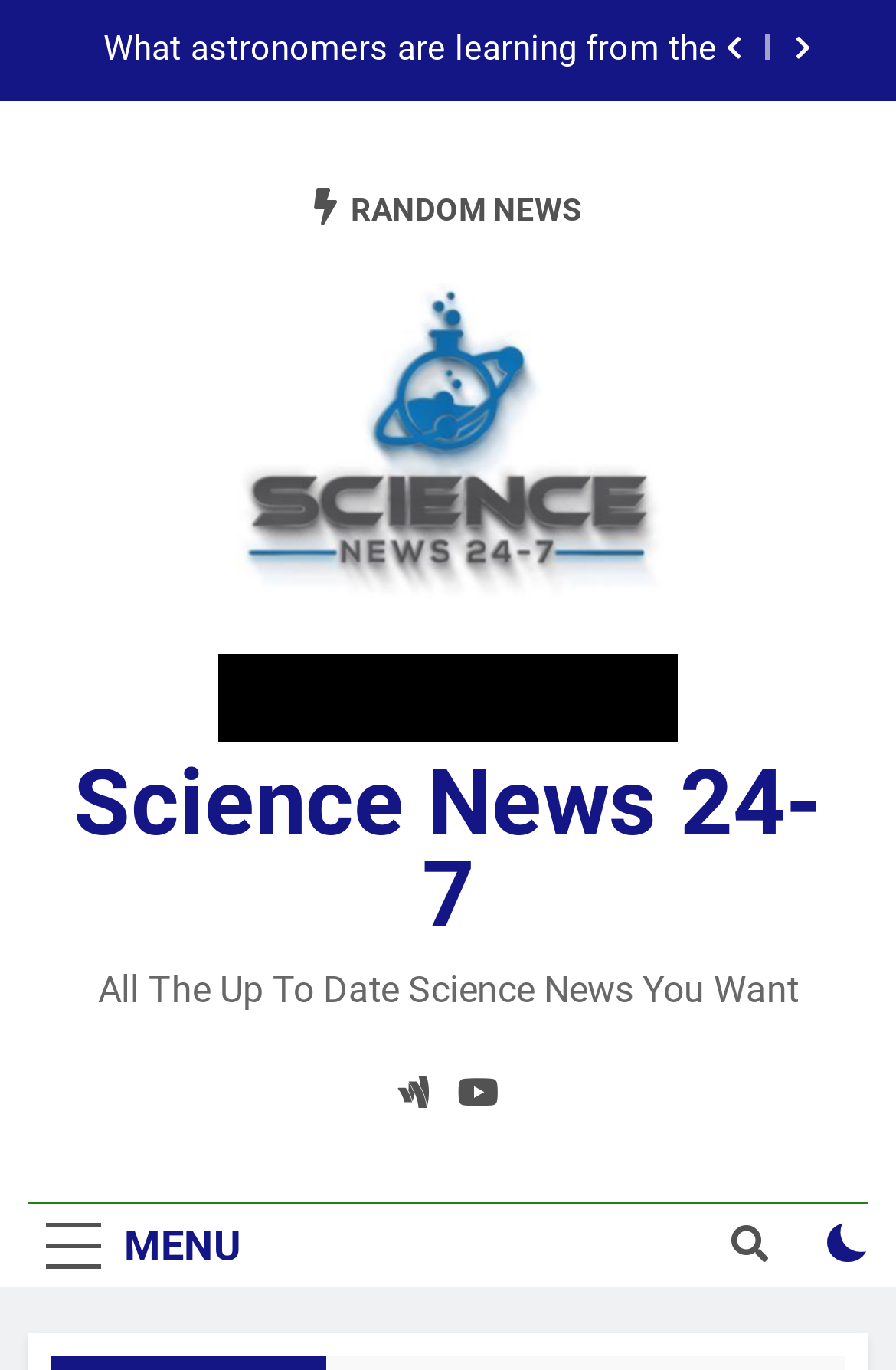Find and provide the bounding box coordinates for the UI element described here: "Science News 24-7". The coordinates should be given as four float numbers between 0 and 1: [left, top, right, bottom].

[0.082, 0.547, 0.918, 0.693]